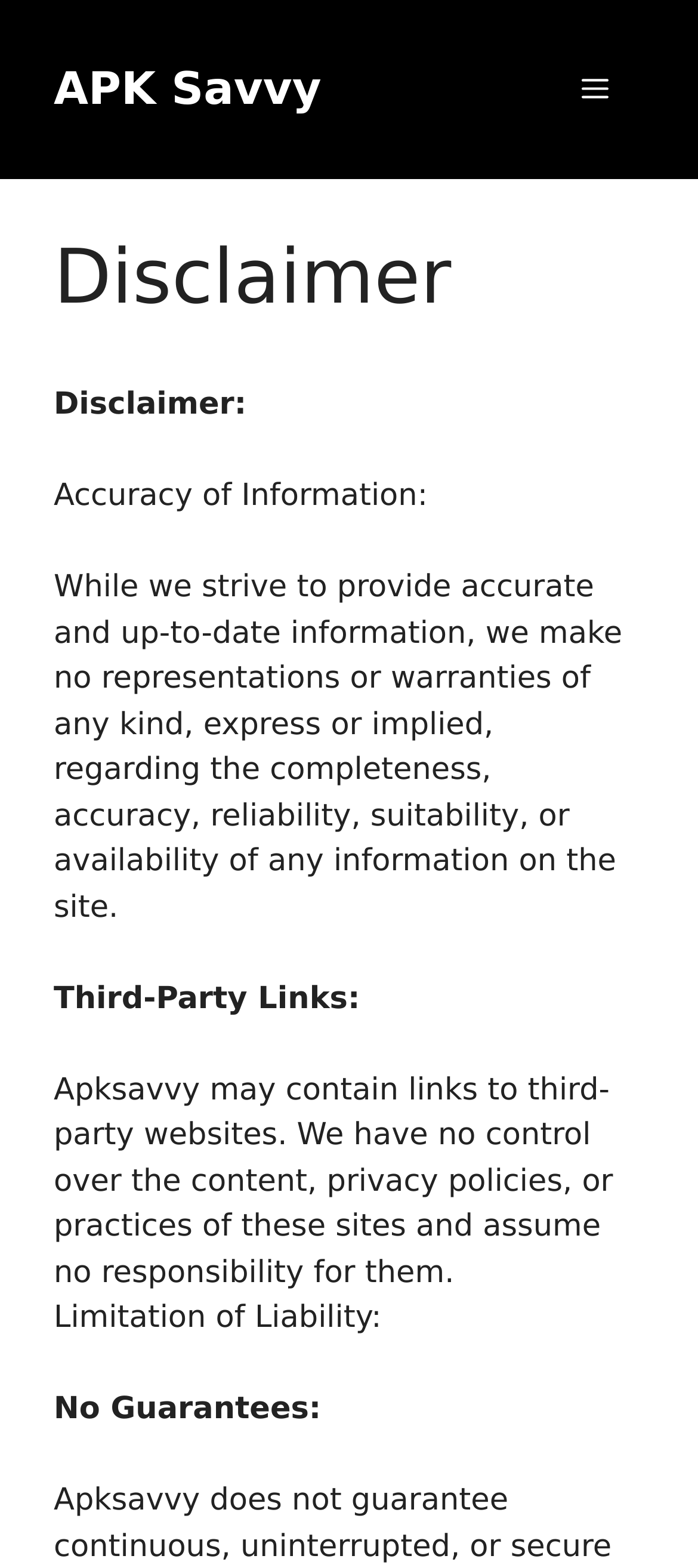Examine the image carefully and respond to the question with a detailed answer: 
What is the purpose of the disclaimer?

The disclaimer section provides information about the accuracy of the information on the site, limitation of liability, and third-party links. It serves as a notice to users about the website's policies and responsibilities.